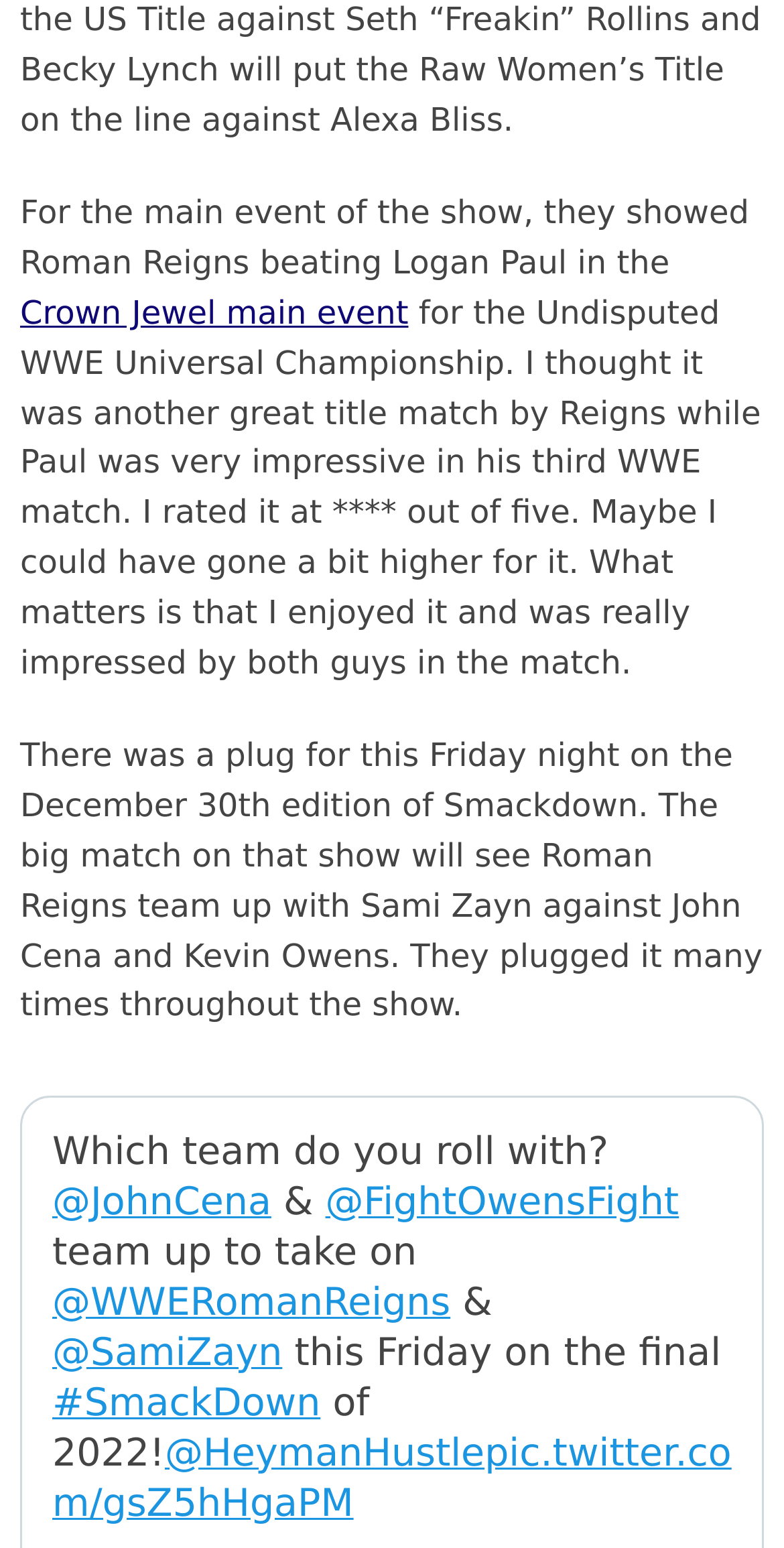Who is facing Roman Reigns and Sami Zayn on Smackdown?
Please provide a single word or phrase in response based on the screenshot.

John Cena and Kevin Owens